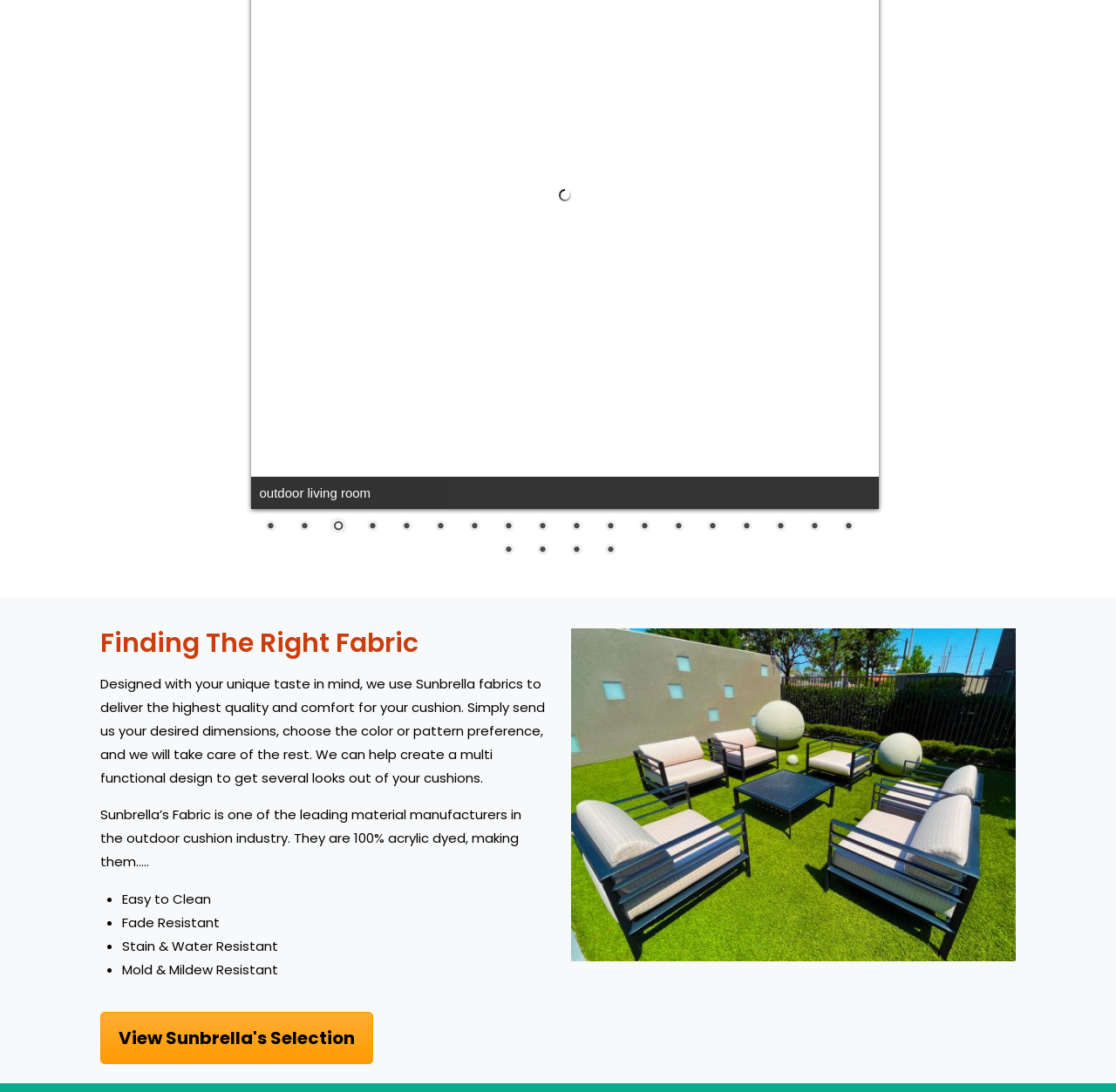What is the purpose of the webpage?
From the screenshot, provide a brief answer in one word or phrase.

custom outdoor cushions